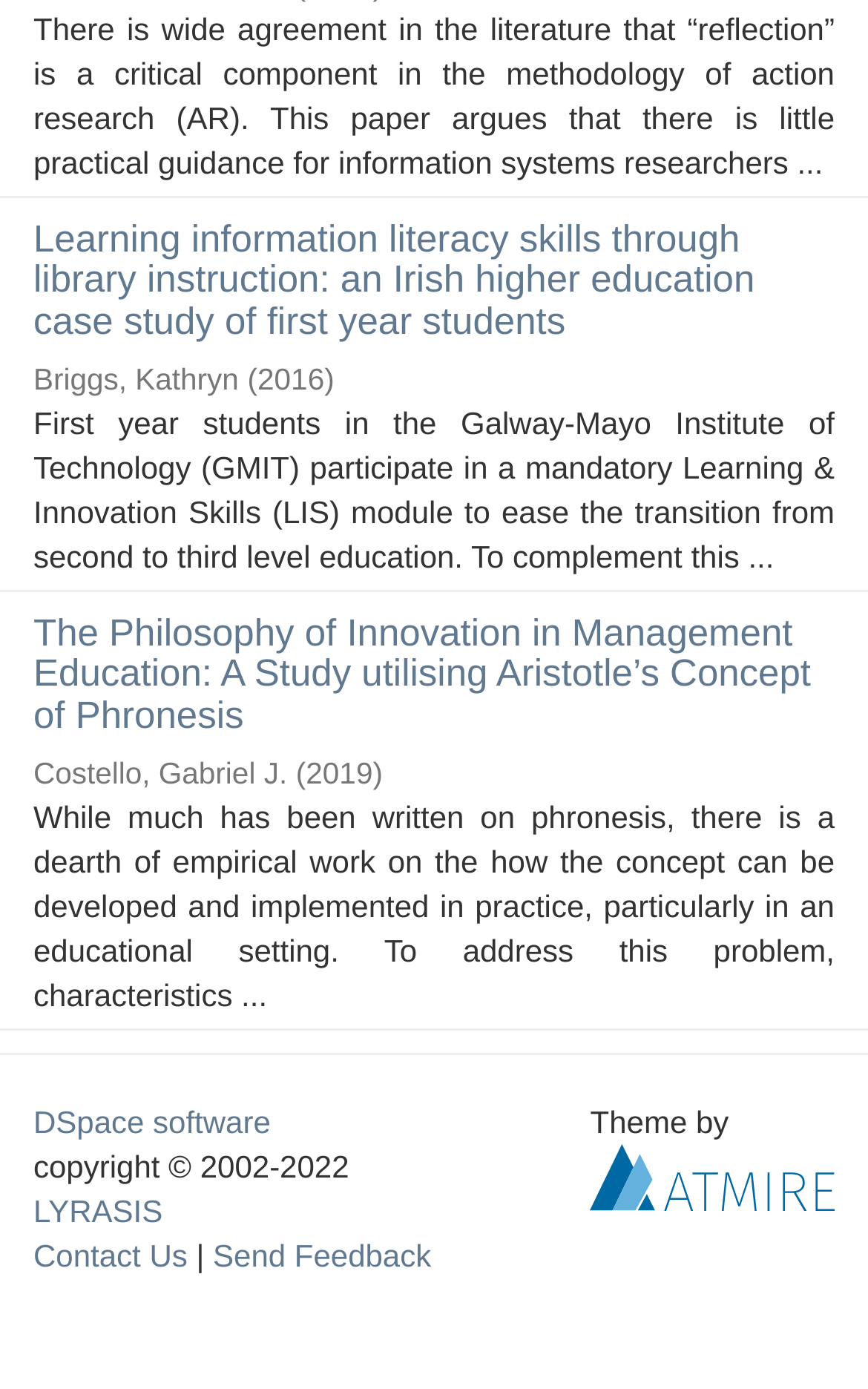With reference to the screenshot, provide a detailed response to the question below:
What is the name of the institution mentioned in the first research paper?

I found the name of the institution mentioned in the first research paper by looking at the static text element with the text 'First year students in the Galway-Mayo Institute of Technology (GMIT) participate in a mandatory Learning & Innovation Skills (LIS) module to ease the transition from second to third level education.' which has a bounding box coordinate of [0.038, 0.291, 0.962, 0.413].